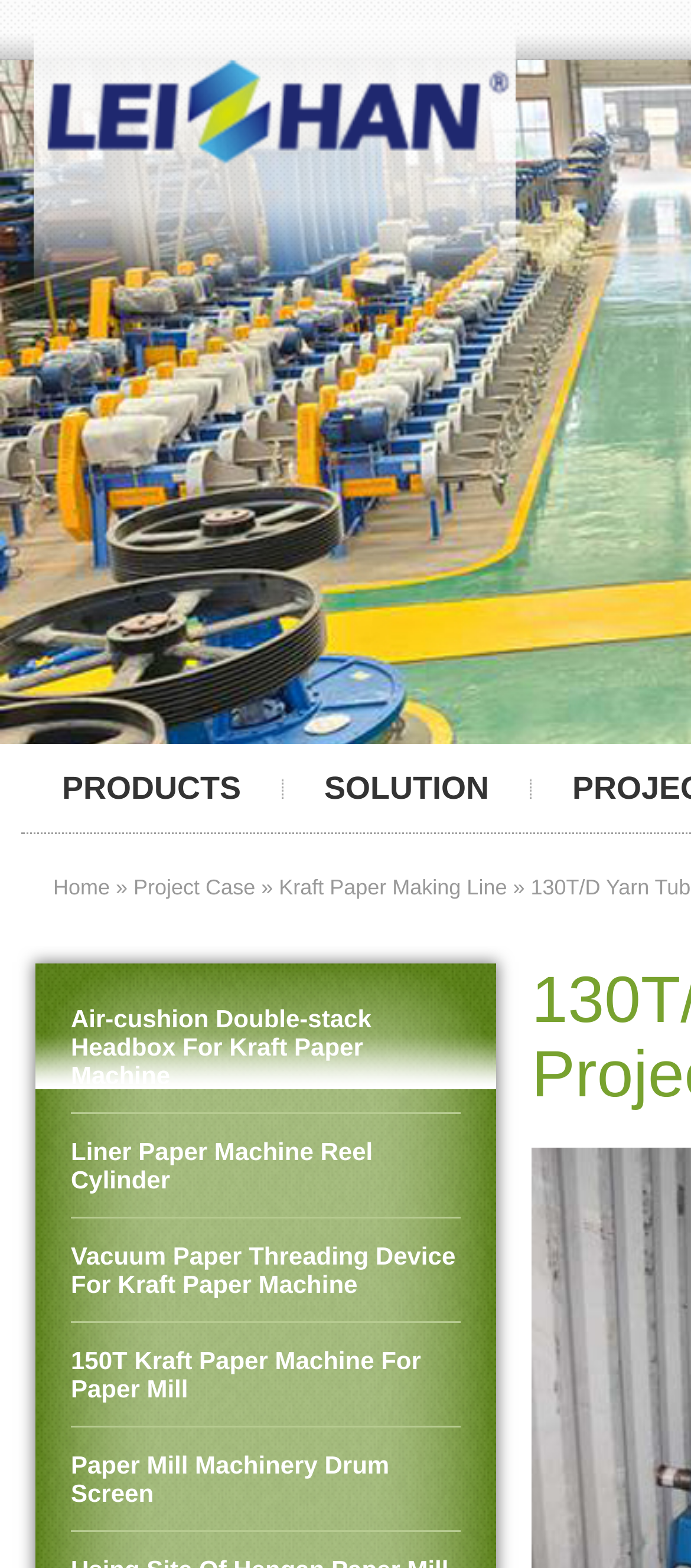How many Kraft paper machine related links are there?
Answer with a single word or phrase by referring to the visual content.

4